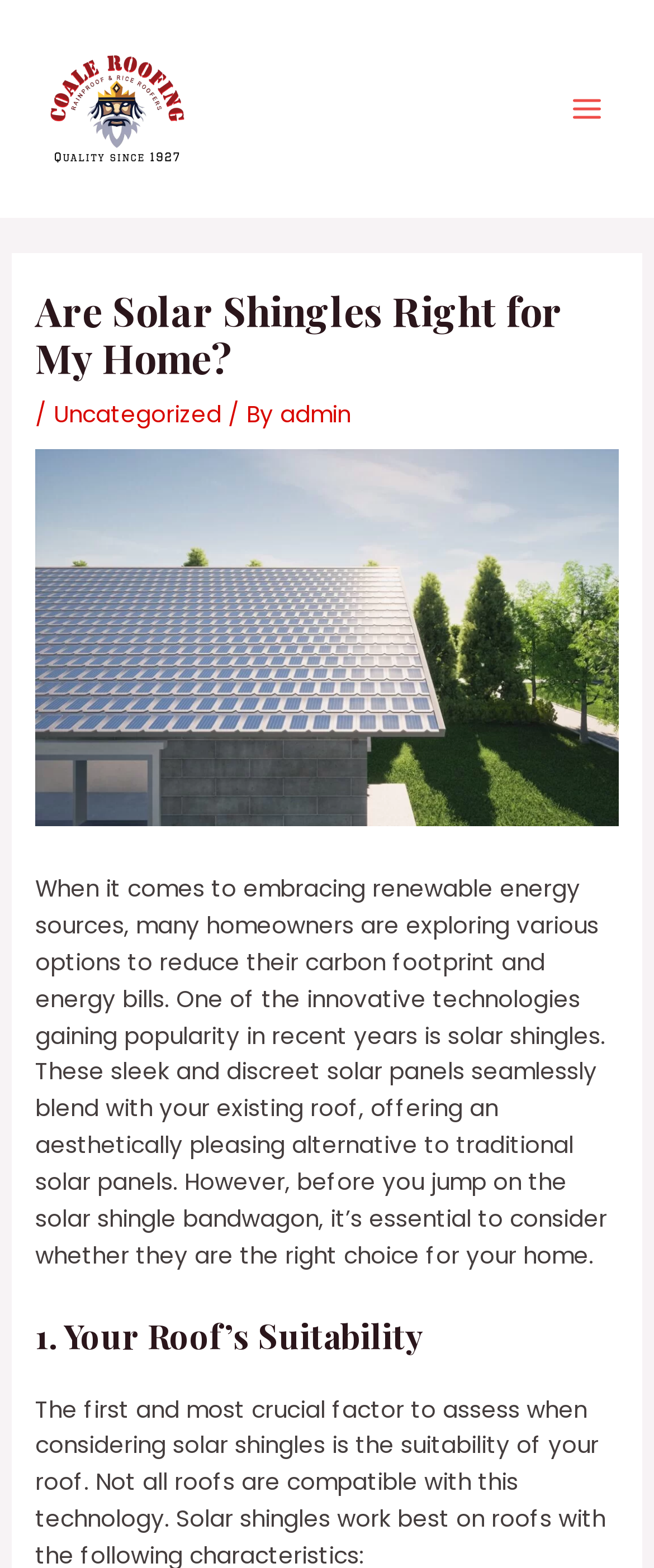Using the information in the image, give a detailed answer to the following question: Who is the author of the article?

The author of the article can be found at the top of the webpage, where it says 'By admin', indicating that the article was written by someone with the username 'admin'.